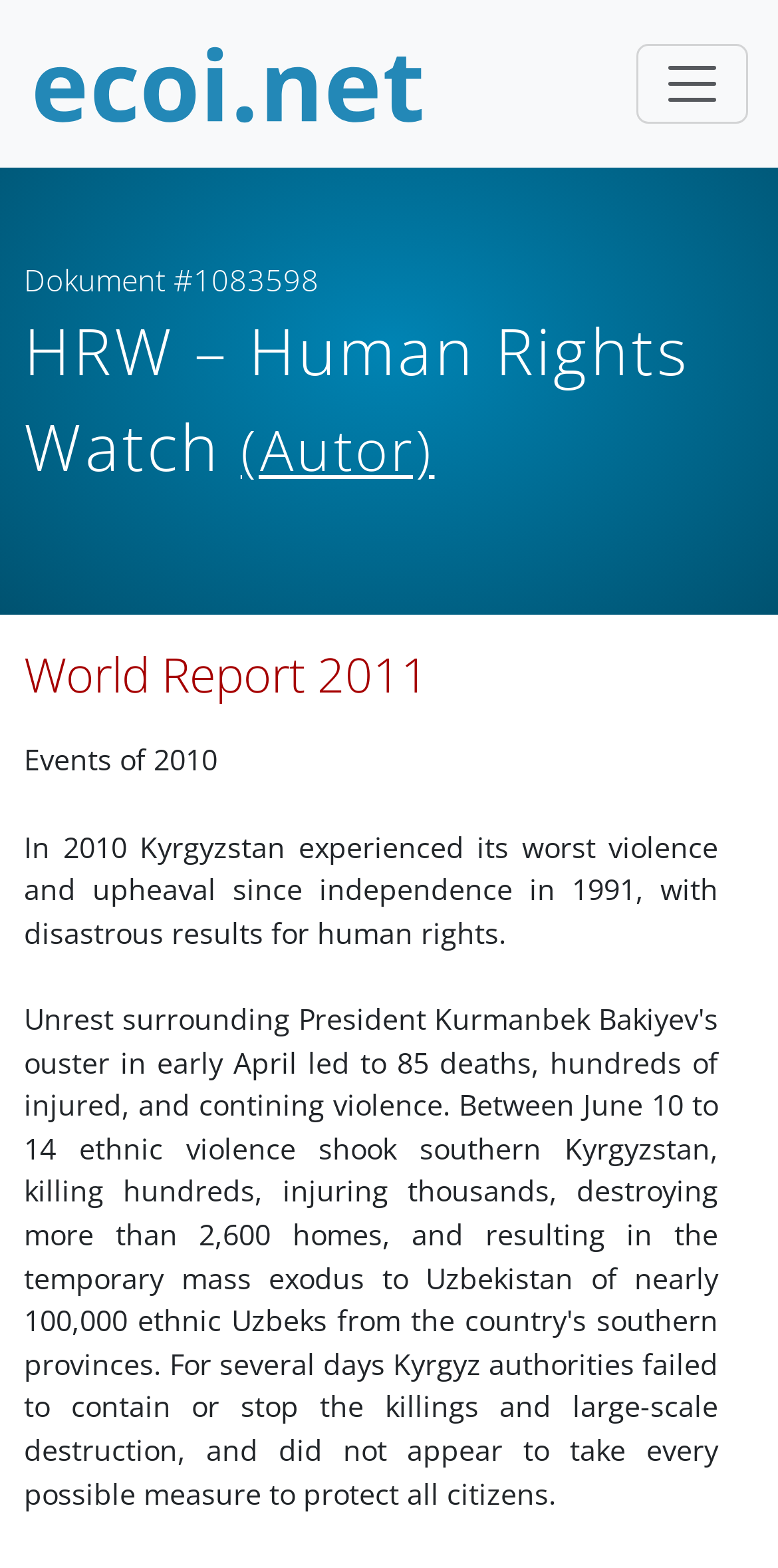Return the bounding box coordinates of the UI element that corresponds to this description: "aria-label="Navigation umschalten"". The coordinates must be given as four float numbers in the range of 0 and 1, [left, top, right, bottom].

[0.818, 0.028, 0.962, 0.079]